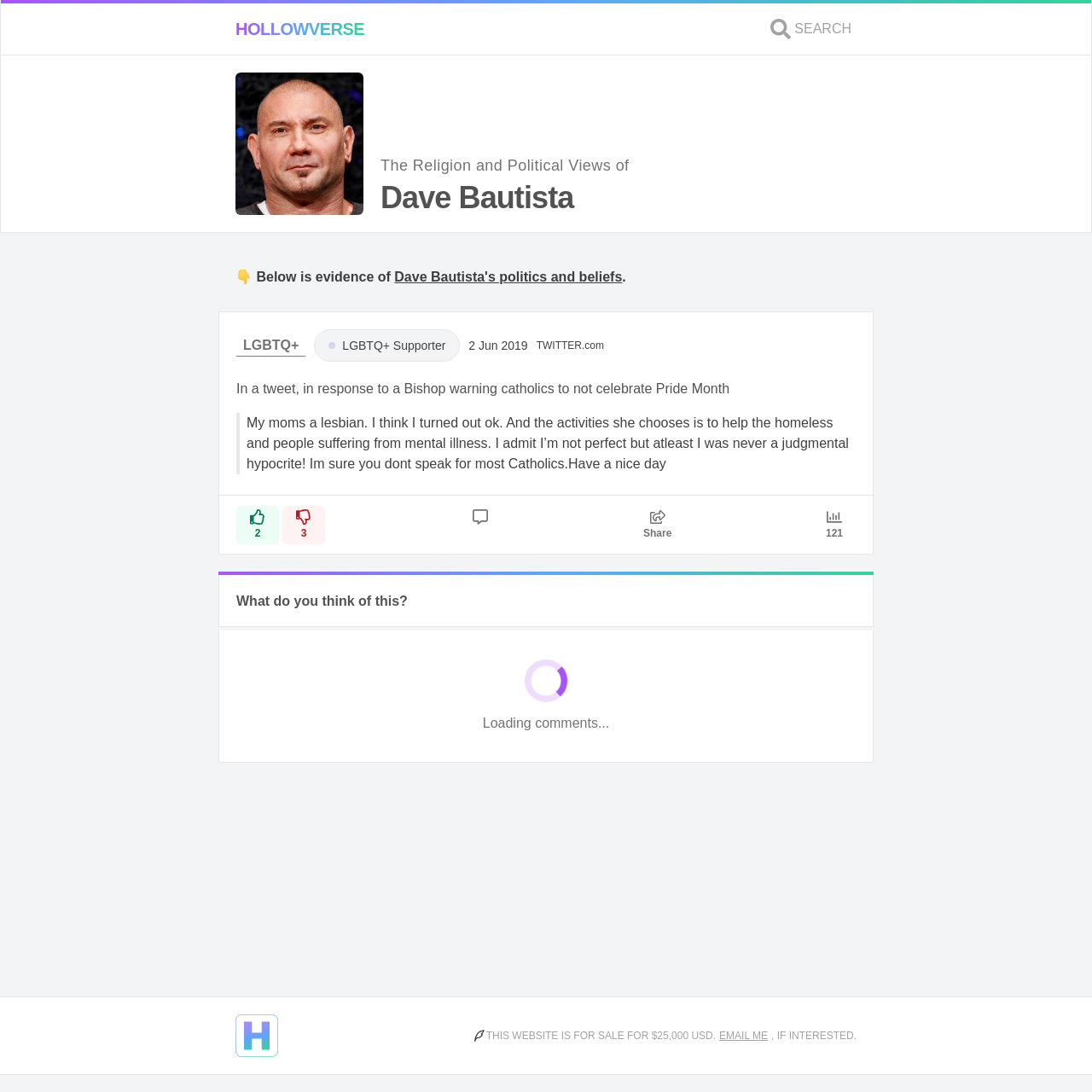What is the date of the tweet mentioned?
Based on the image, provide a one-word or brief-phrase response.

2 Jun 2019